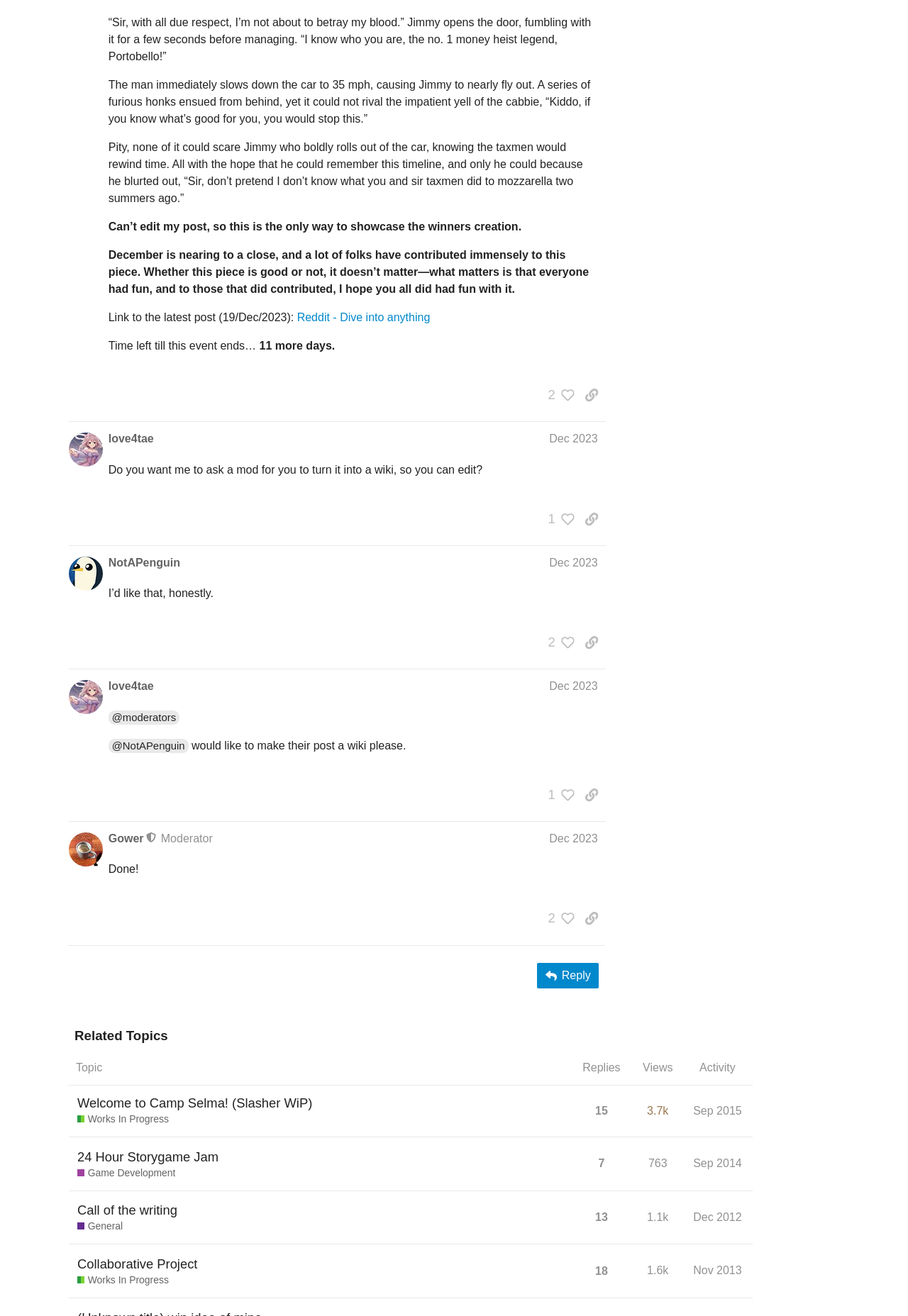Use a single word or phrase to answer the following:
What is the deadline for the event mentioned in the webpage?

11 more days